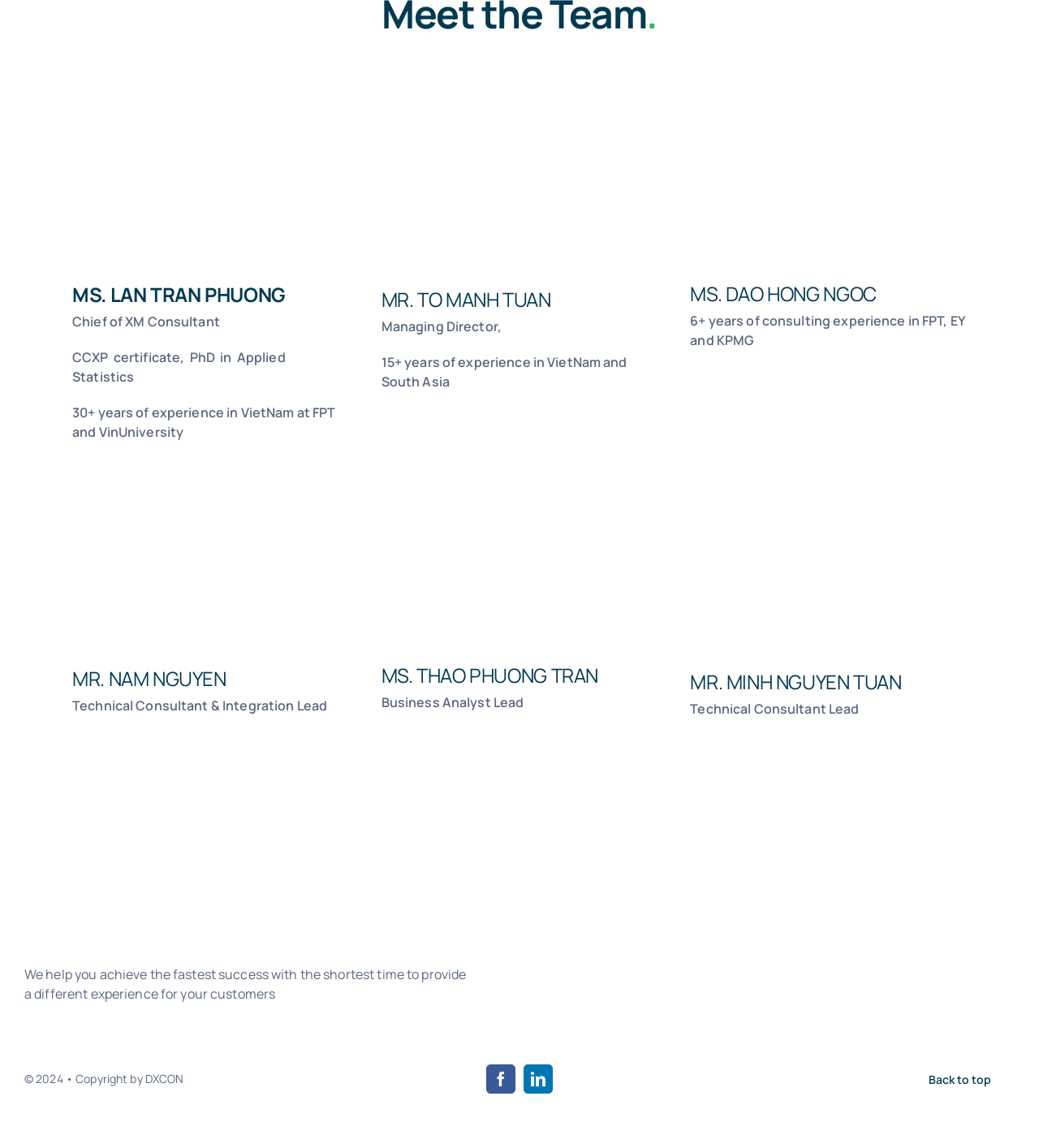Provide the bounding box coordinates of the UI element this sentence describes: "aria-label="facebook"".

[0.468, 0.927, 0.496, 0.953]